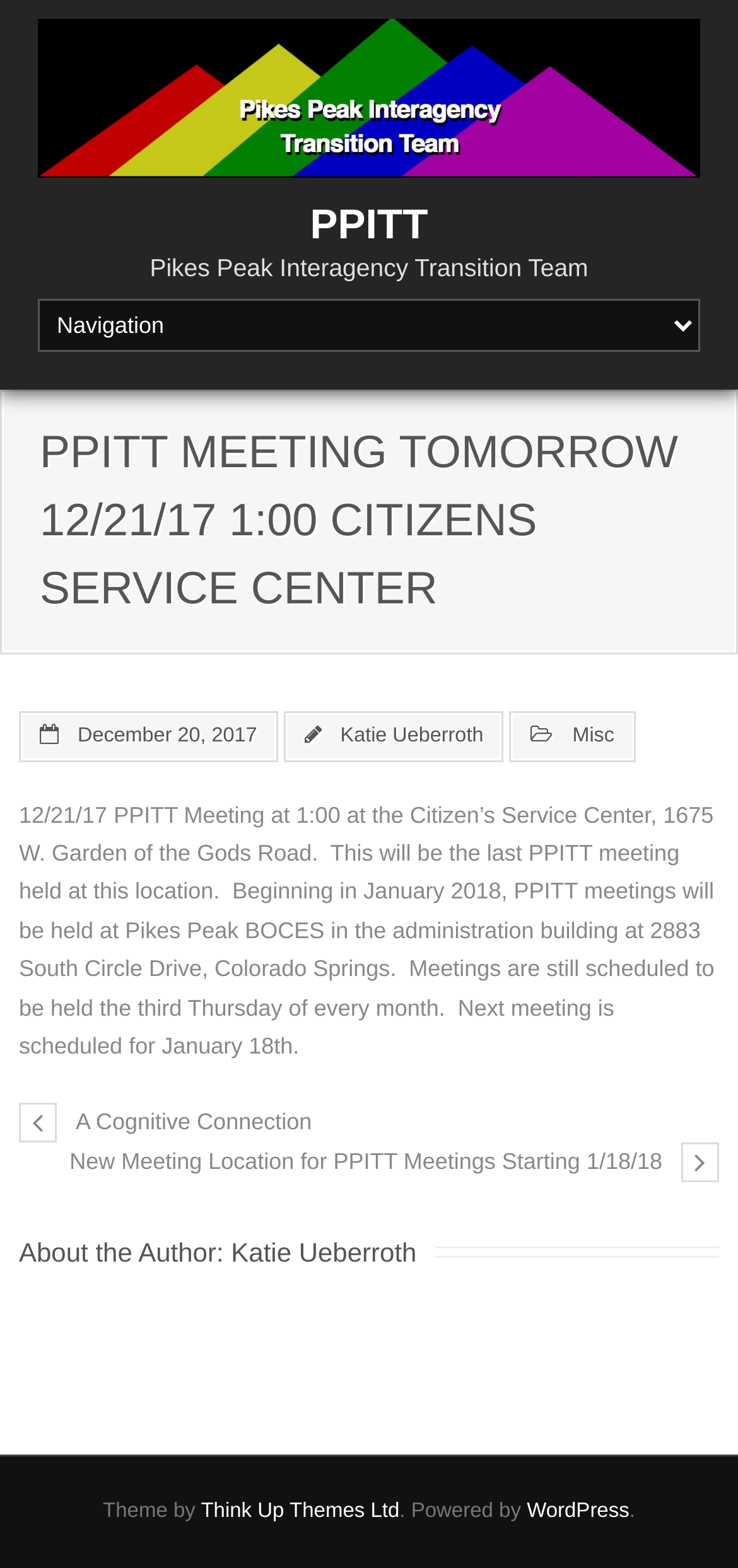Where will PPITT meetings be held starting January 2018?
Observe the image and answer the question with a one-word or short phrase response.

Pikes Peak BOCES